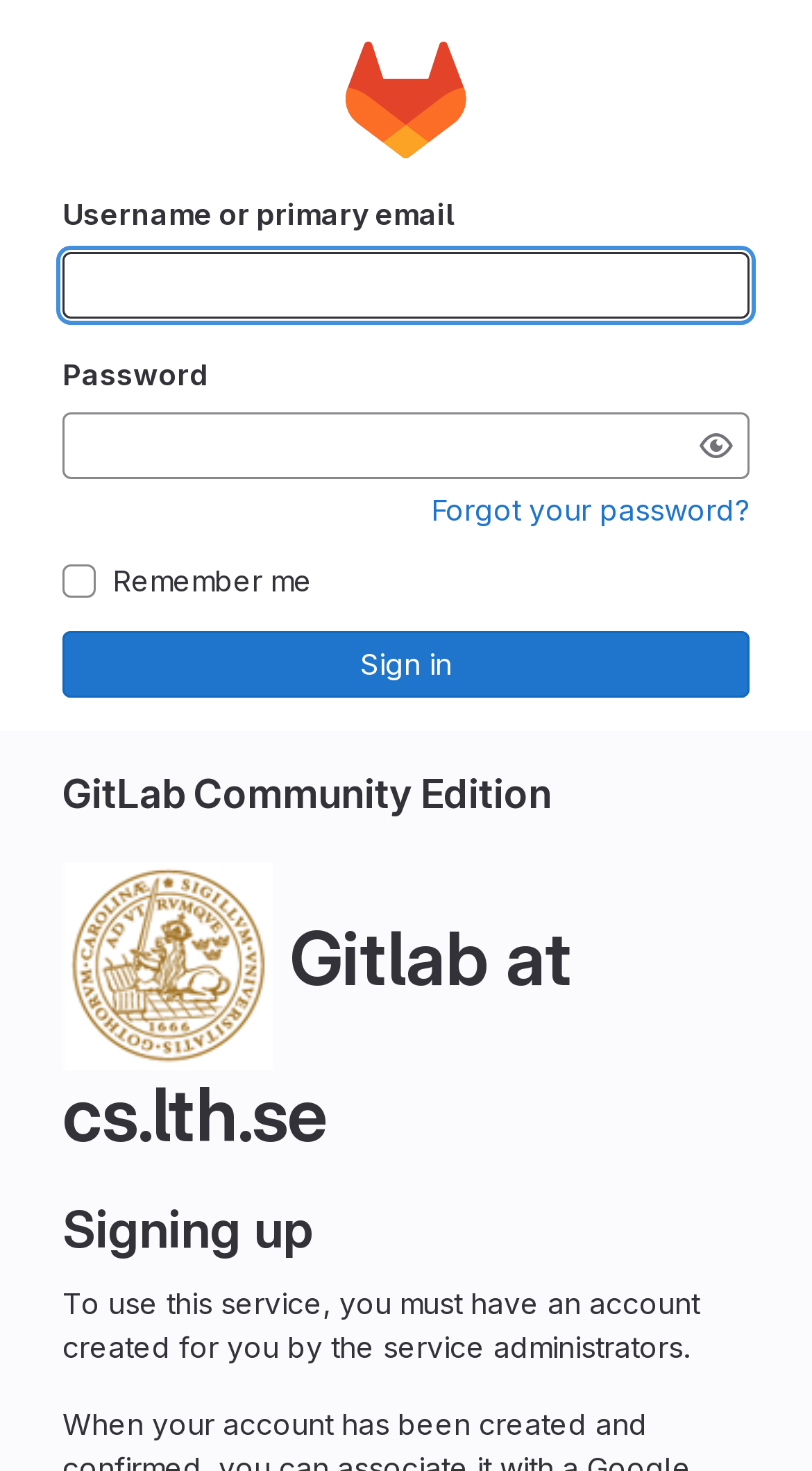Offer an extensive depiction of the webpage and its key elements.

The webpage is a sign-in page for GitLab Community Edition. At the top, there is a heading that displays the title "GitLab Community Edition". Below it, there is a Lund university logo, accompanied by the text "Gitlab at cs.lth.se". 

Further down, there is a heading that says "Signing up", followed by a paragraph of text that explains the requirement for an account created by the service administrators. 

On the top-right corner, there is a small image of GitLab Community Edition. 

The main content of the page is a section that contains a sign-in form. The form has fields for "Username or primary email" and "Password", both of which are required. The password field has a "Show password" button next to it. Below the password field, there is a link to "Forgot your password?" and a checkbox to "Remember me". 

At the bottom of the form, there is a "Sign in" button.